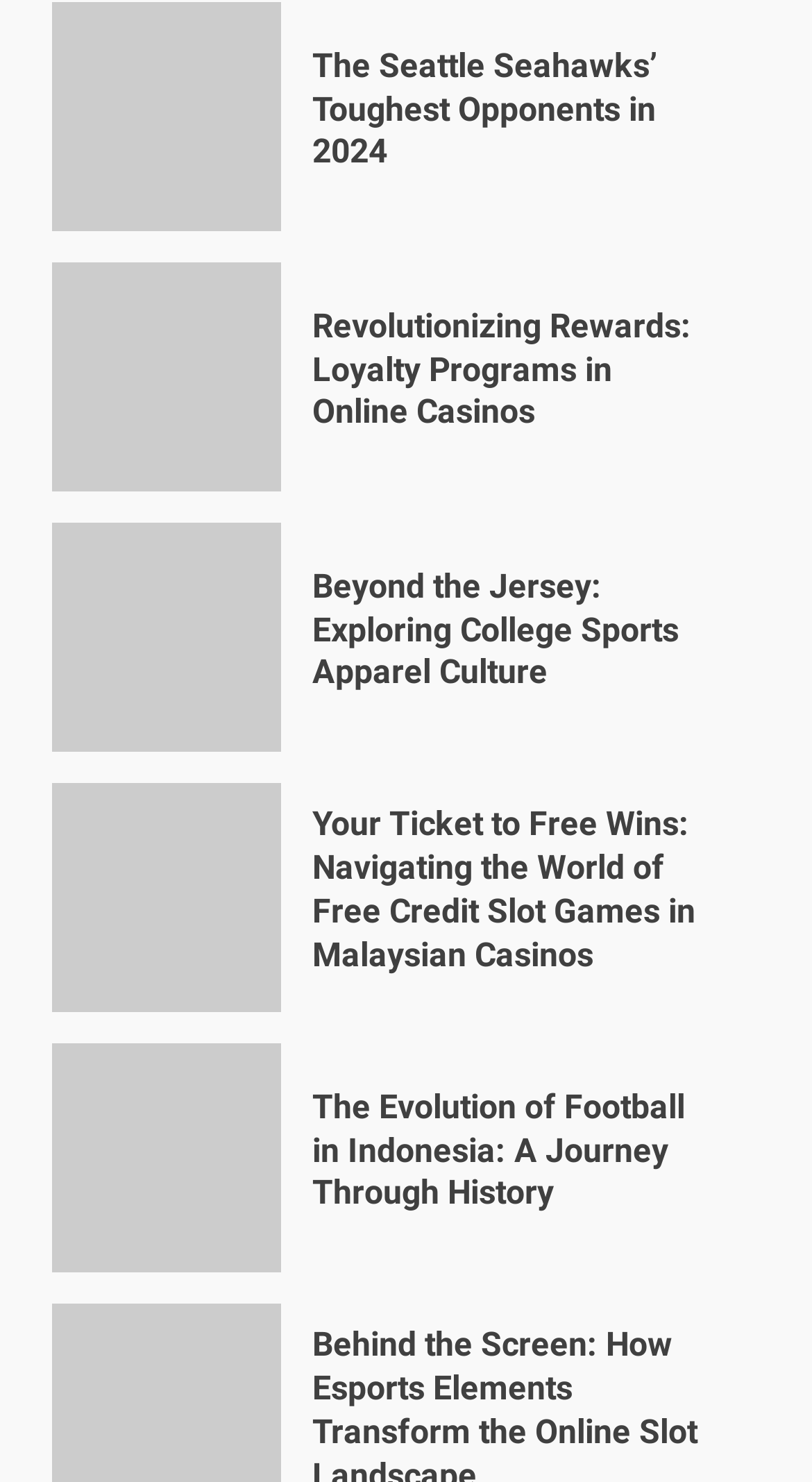How many images are on the webpage?
Based on the image, answer the question with a single word or brief phrase.

5